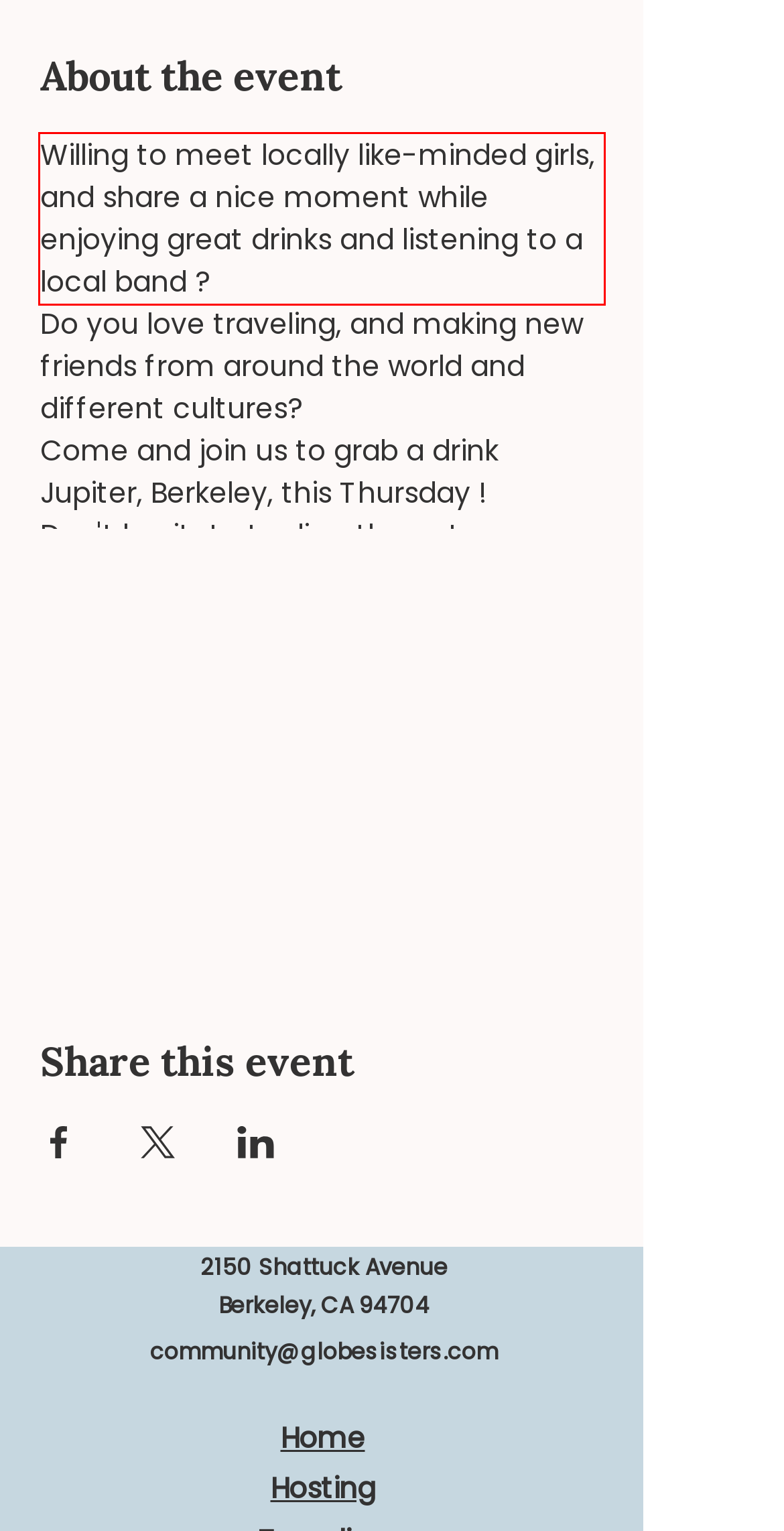You are given a webpage screenshot with a red bounding box around a UI element. Extract and generate the text inside this red bounding box.

Willing to meet locally like-minded girls, and share a nice moment while enjoying great drinks and listening to a local band ?